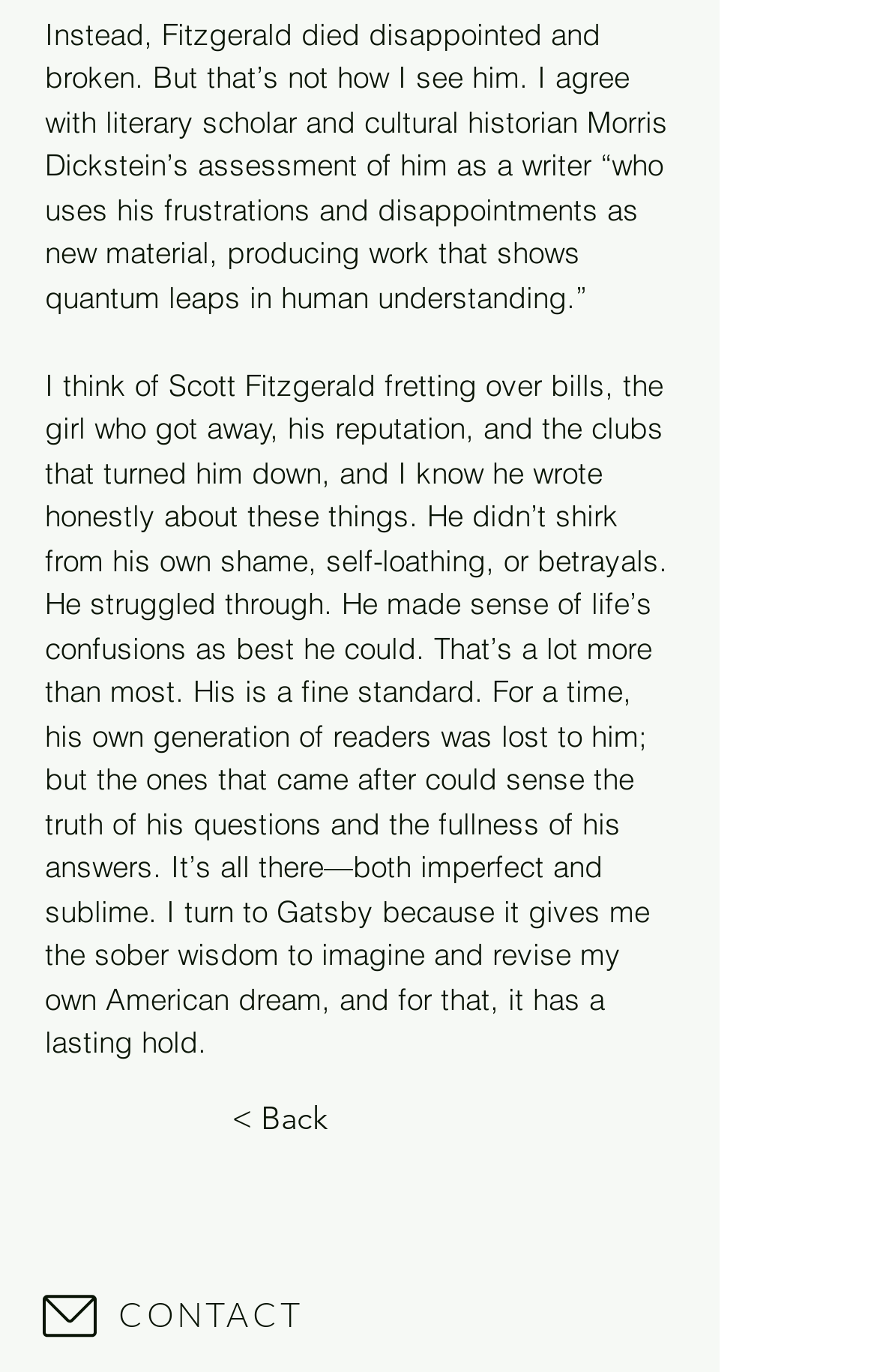Please answer the following question using a single word or phrase: 
Where is the CONTACT link located?

Bottom left